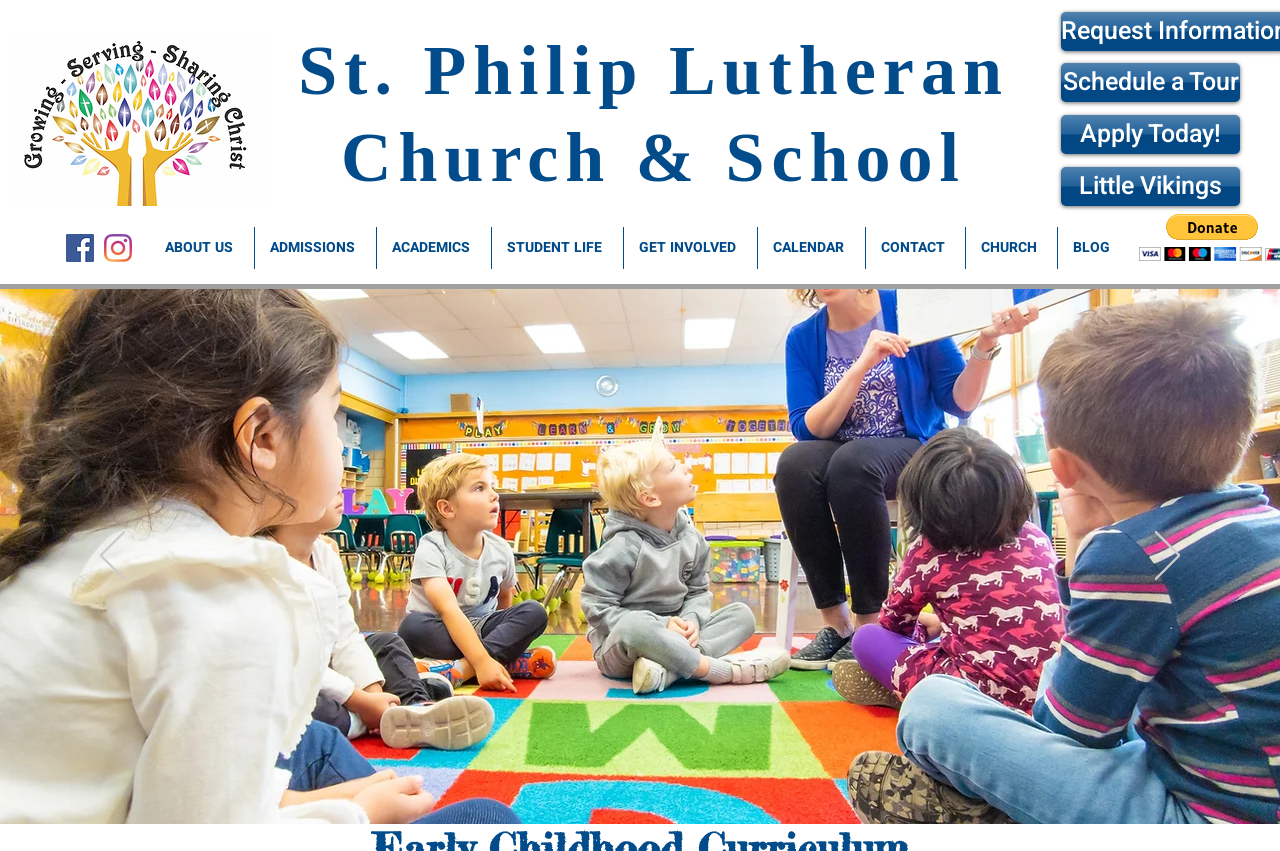Extract the bounding box coordinates for the described element: "CONTACT". The coordinates should be represented as four float numbers between 0 and 1: [left, top, right, bottom].

[0.677, 0.267, 0.754, 0.316]